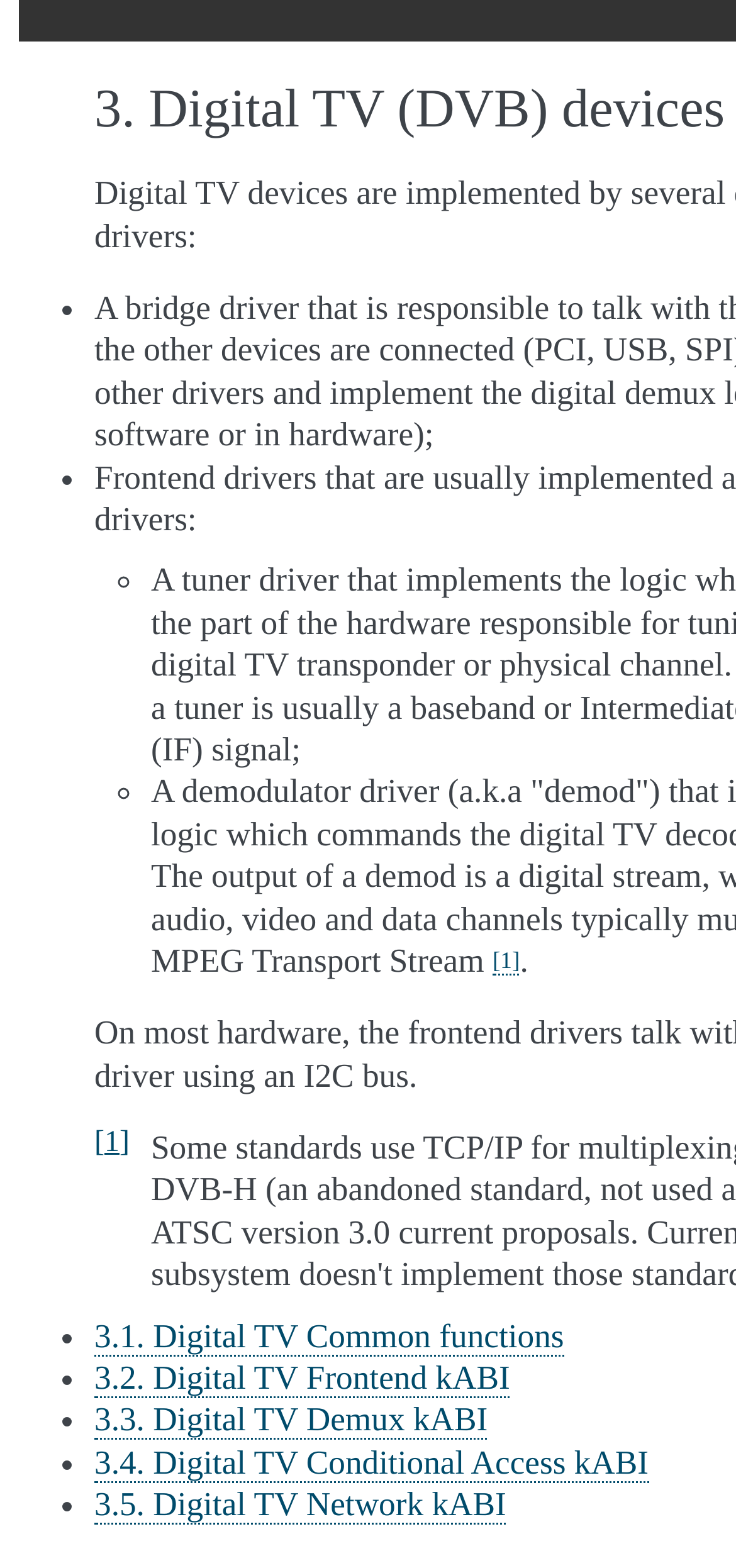Extract the bounding box coordinates for the described element: "1". The coordinates should be represented as four float numbers between 0 and 1: [left, top, right, bottom].

[0.128, 0.715, 0.176, 0.736]